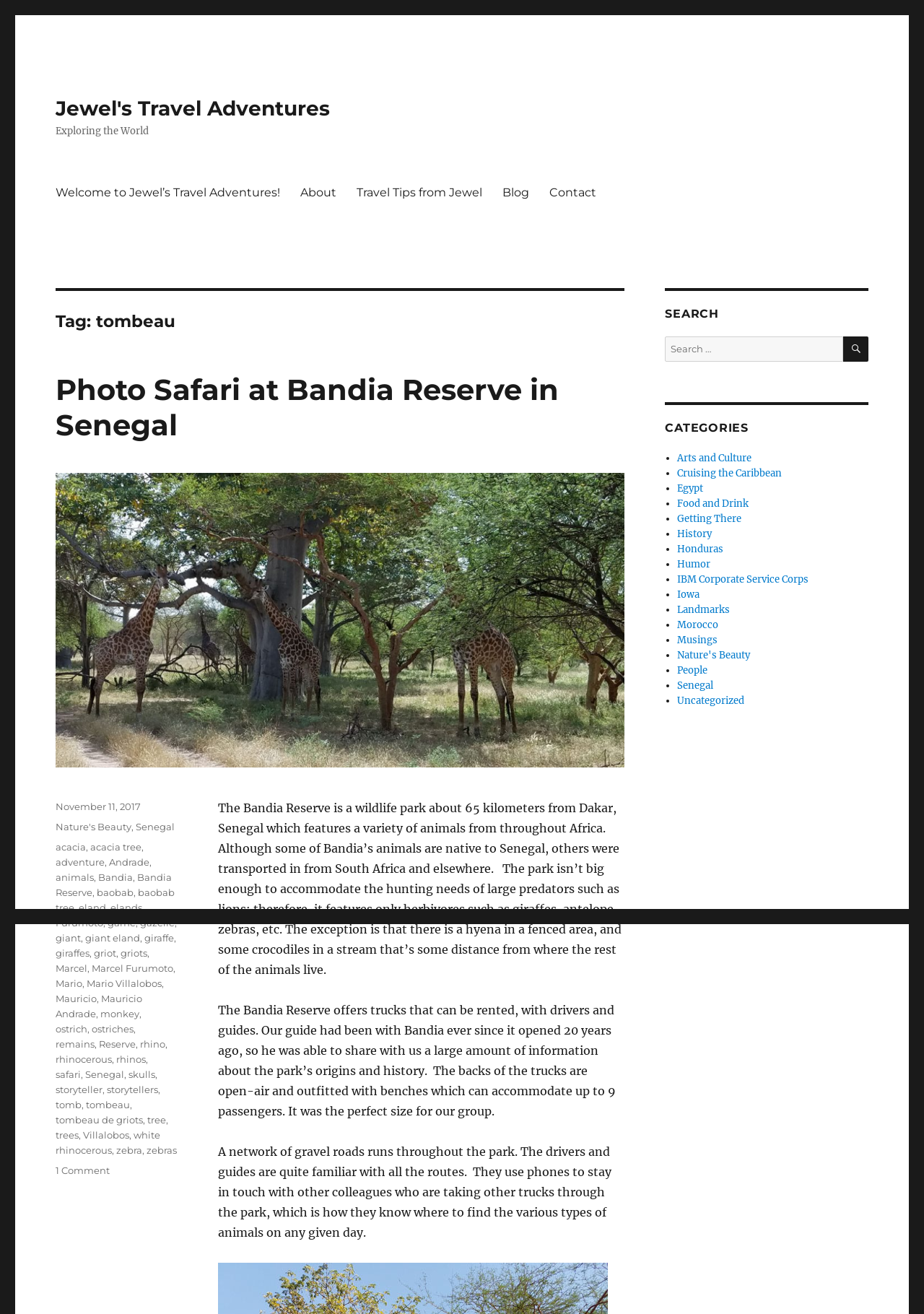Highlight the bounding box coordinates of the region I should click on to meet the following instruction: "Explore the 'Blog' section".

[0.533, 0.135, 0.584, 0.158]